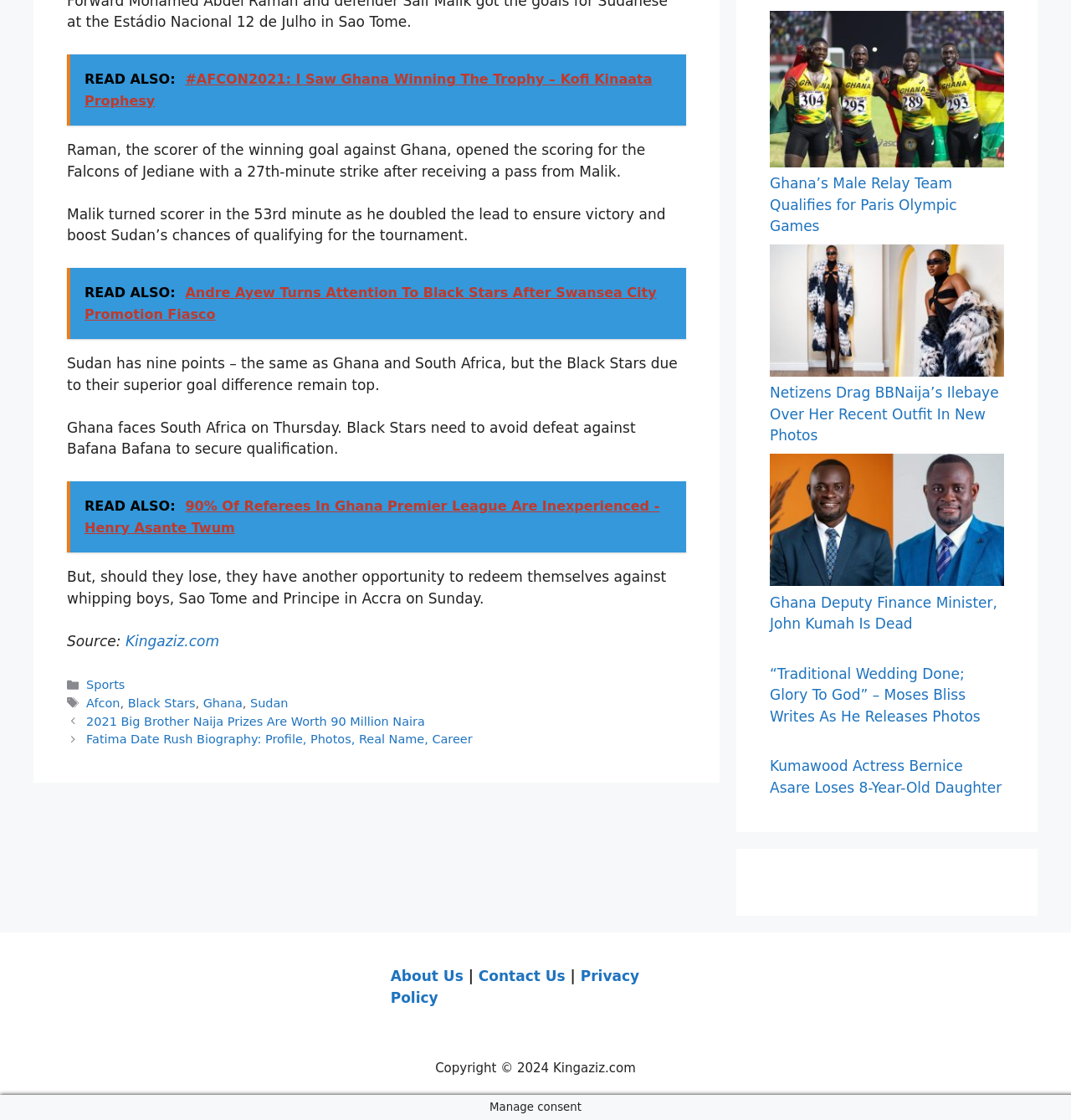Identify the bounding box coordinates for the region of the element that should be clicked to carry out the instruction: "Click the Home link". The bounding box coordinates should be four float numbers between 0 and 1, i.e., [left, top, right, bottom].

None